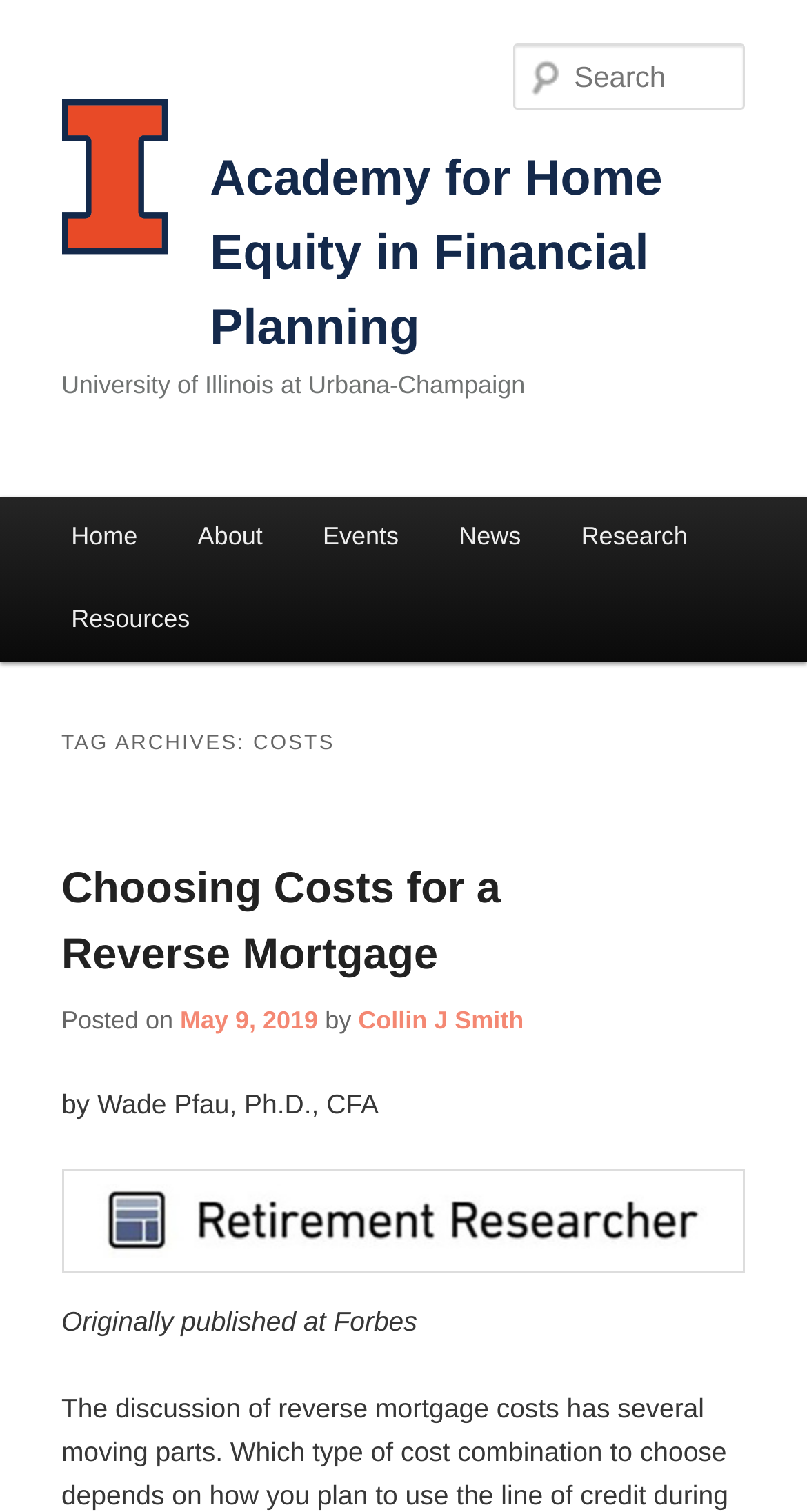Ascertain the bounding box coordinates for the UI element detailed here: "parent_node: Search name="s" placeholder="Search"". The coordinates should be provided as [left, top, right, bottom] with each value being a float between 0 and 1.

[0.637, 0.029, 0.924, 0.073]